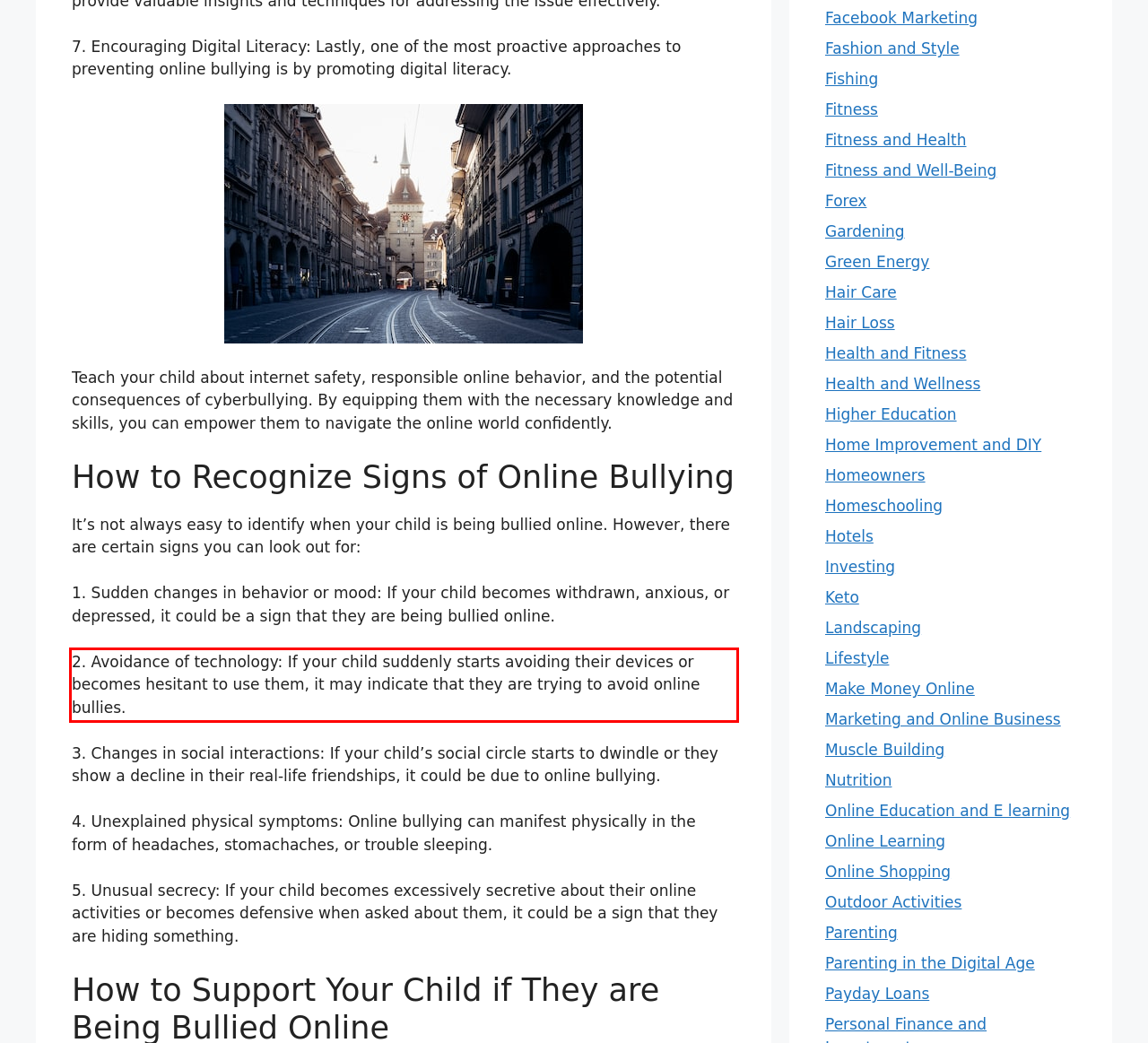View the screenshot of the webpage and identify the UI element surrounded by a red bounding box. Extract the text contained within this red bounding box.

2.​ Avoidance of technology: If your child suddenly starts avoiding their devices or becomes hesitant to use them, it may indicate that they are trying to avoid online bullies.​